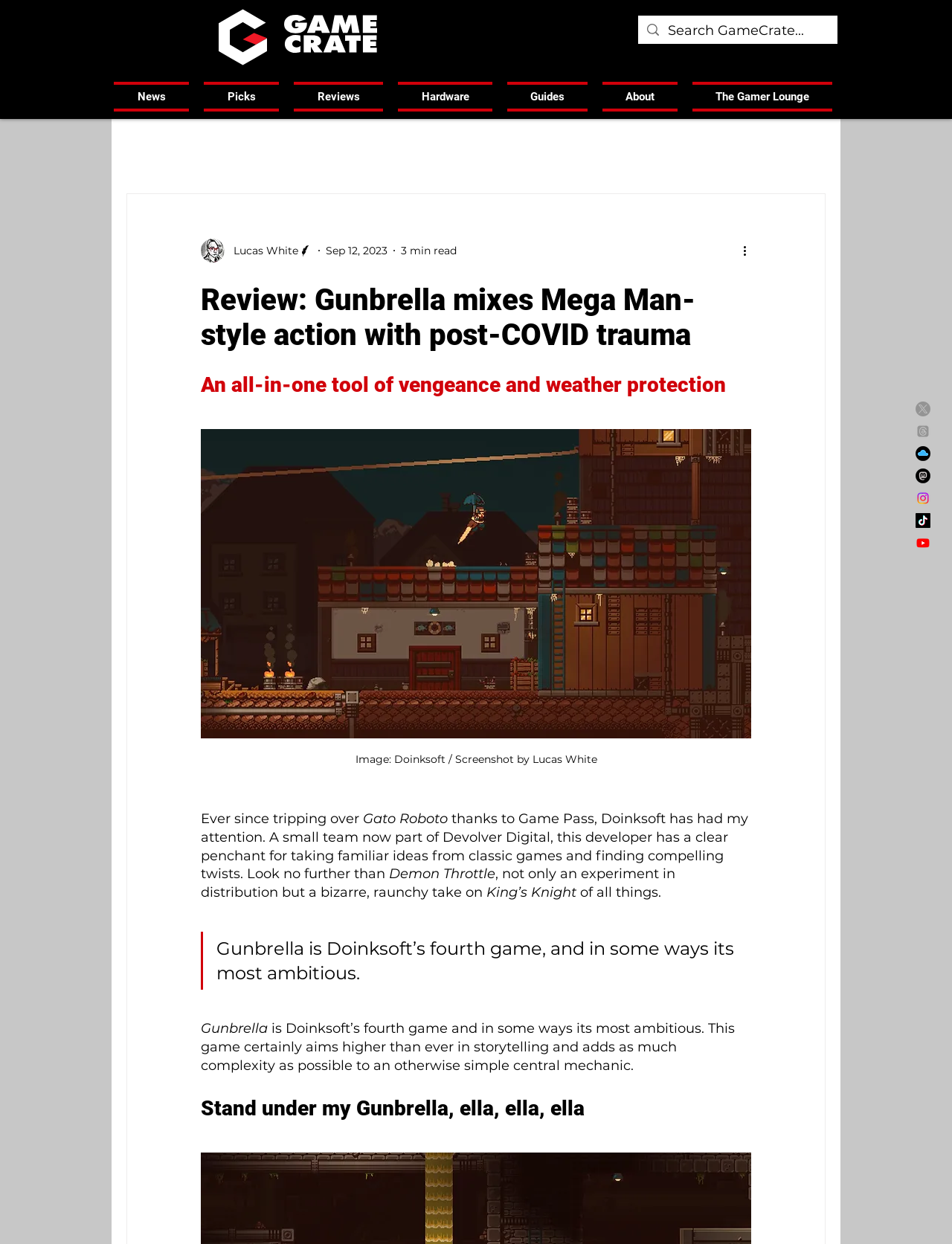Answer the question using only a single word or phrase: 
What is the date of this review?

Sep 12, 2023